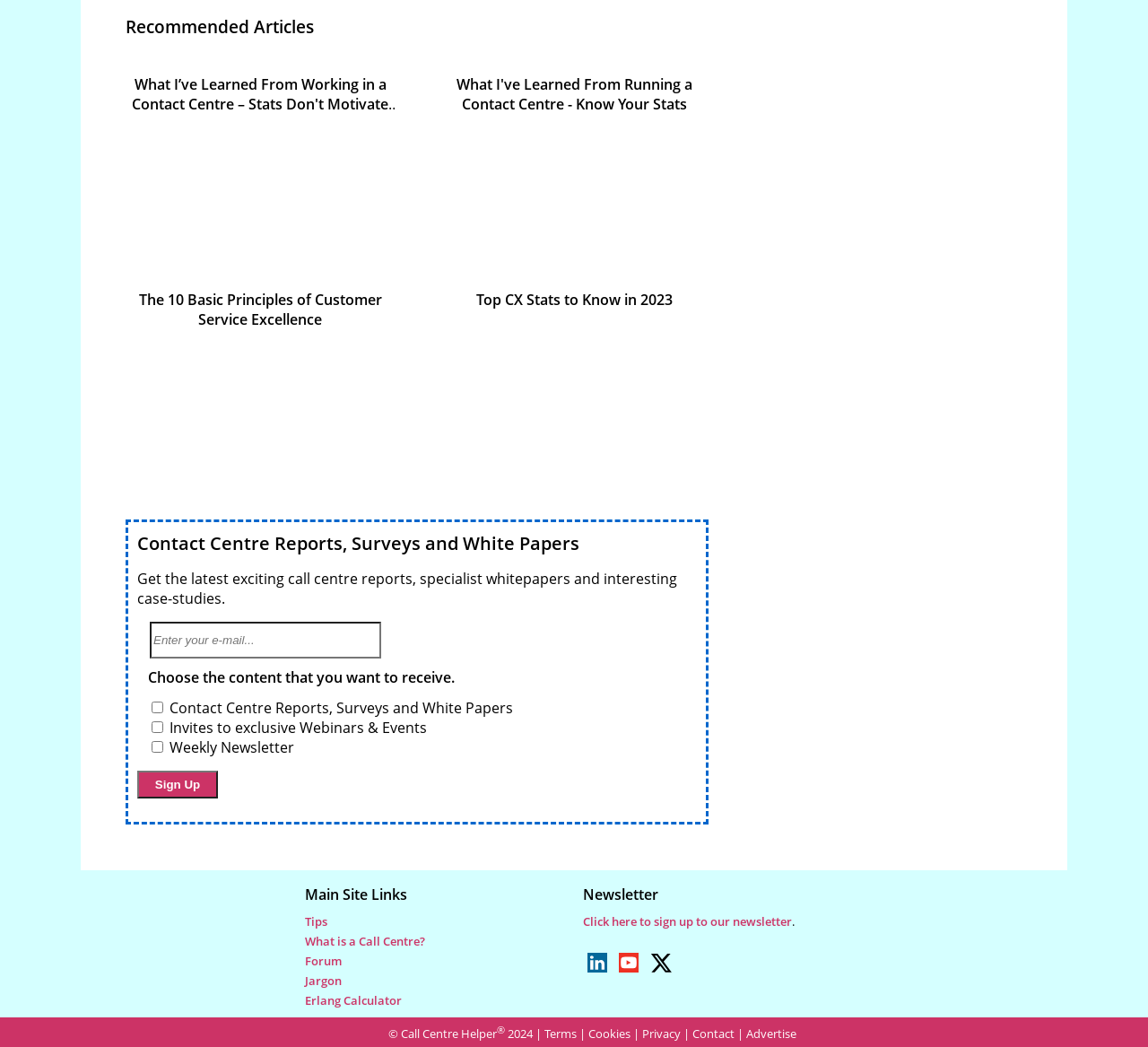Based on the element description Erlang Calculator, identify the bounding box of the UI element in the given webpage screenshot. The coordinates should be in the format (top-left x, top-left y, bottom-right x, bottom-right y) and must be between 0 and 1.

[0.266, 0.948, 0.35, 0.963]